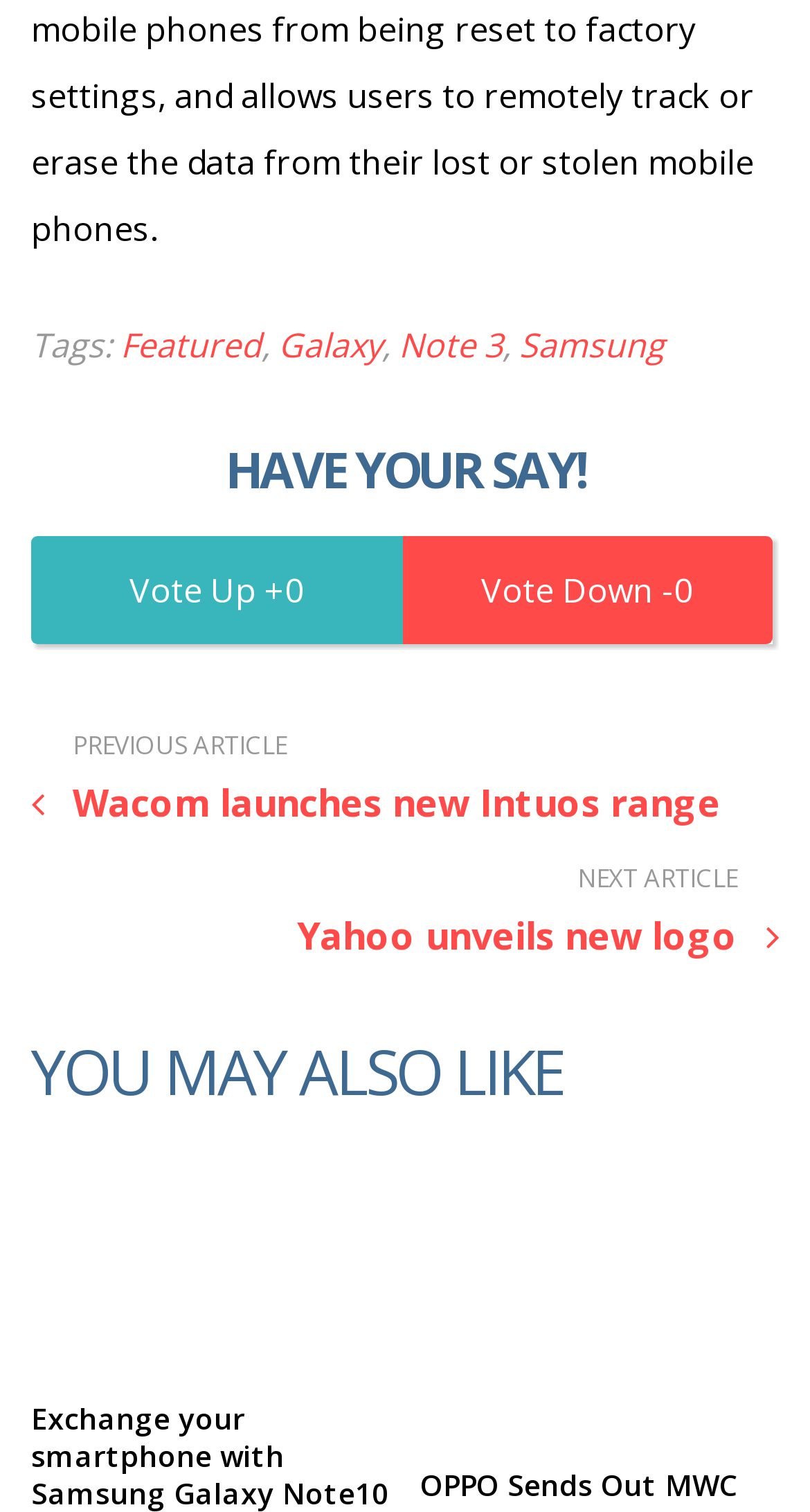Show the bounding box coordinates of the element that should be clicked to complete the task: "Click on the 'NEXT ARTICLE Yahoo unveils new logo' link".

[0.038, 0.573, 0.962, 0.634]